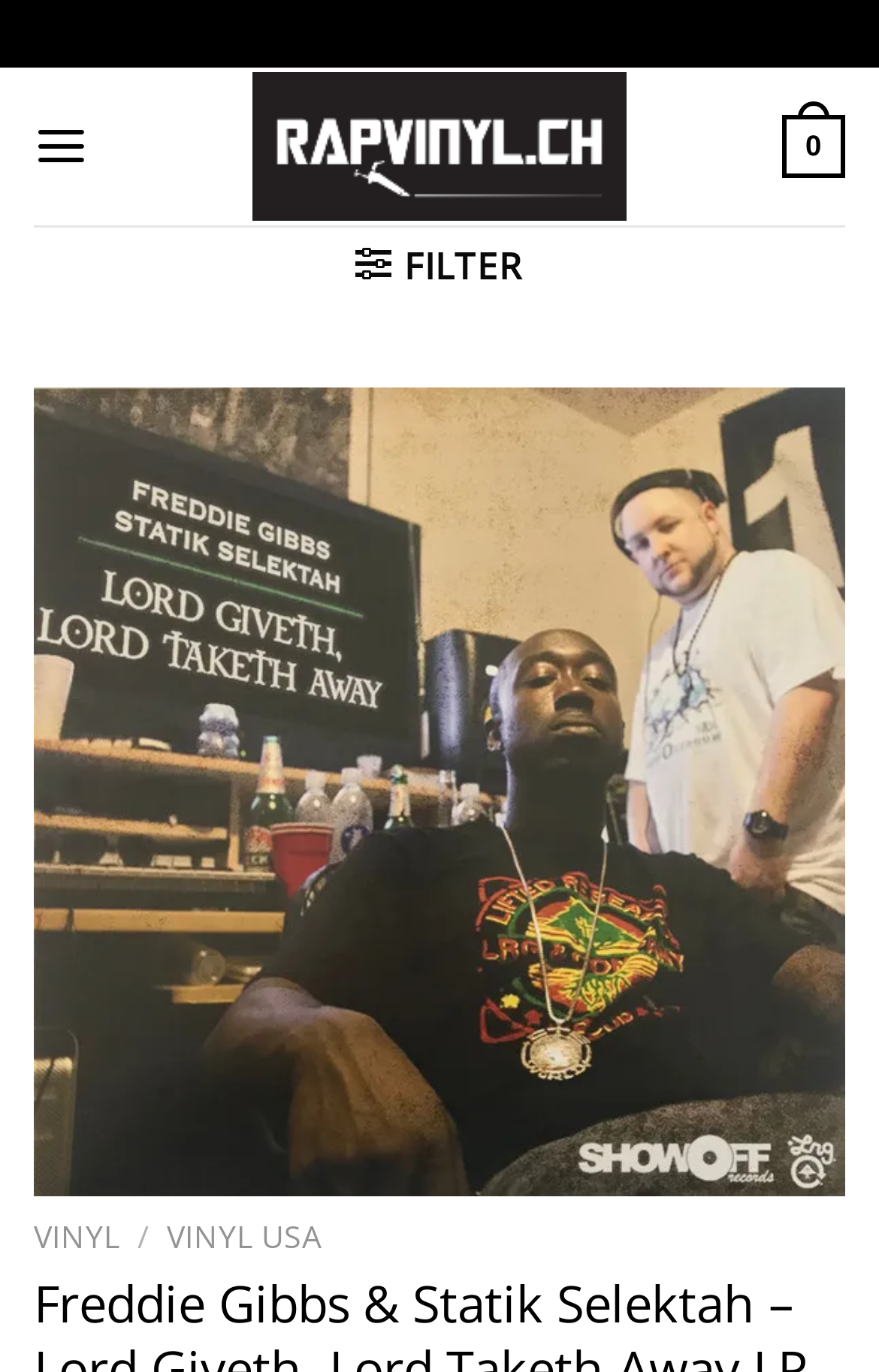What is the current page about?
Give a one-word or short phrase answer based on the image.

Freddie Gibbs & Statik Selektah album